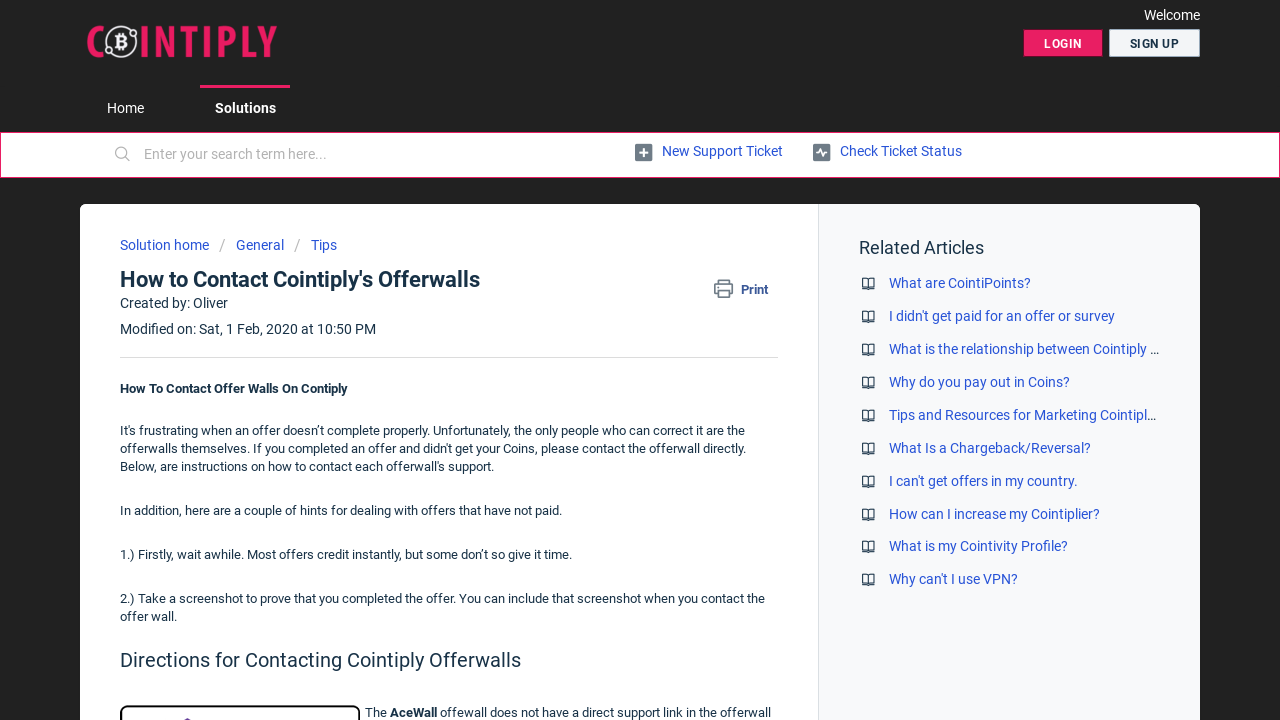Locate the bounding box coordinates of the clickable area to execute the instruction: "Create a new support ticket". Provide the coordinates as four float numbers between 0 and 1, represented as [left, top, right, bottom].

[0.496, 0.188, 0.612, 0.235]